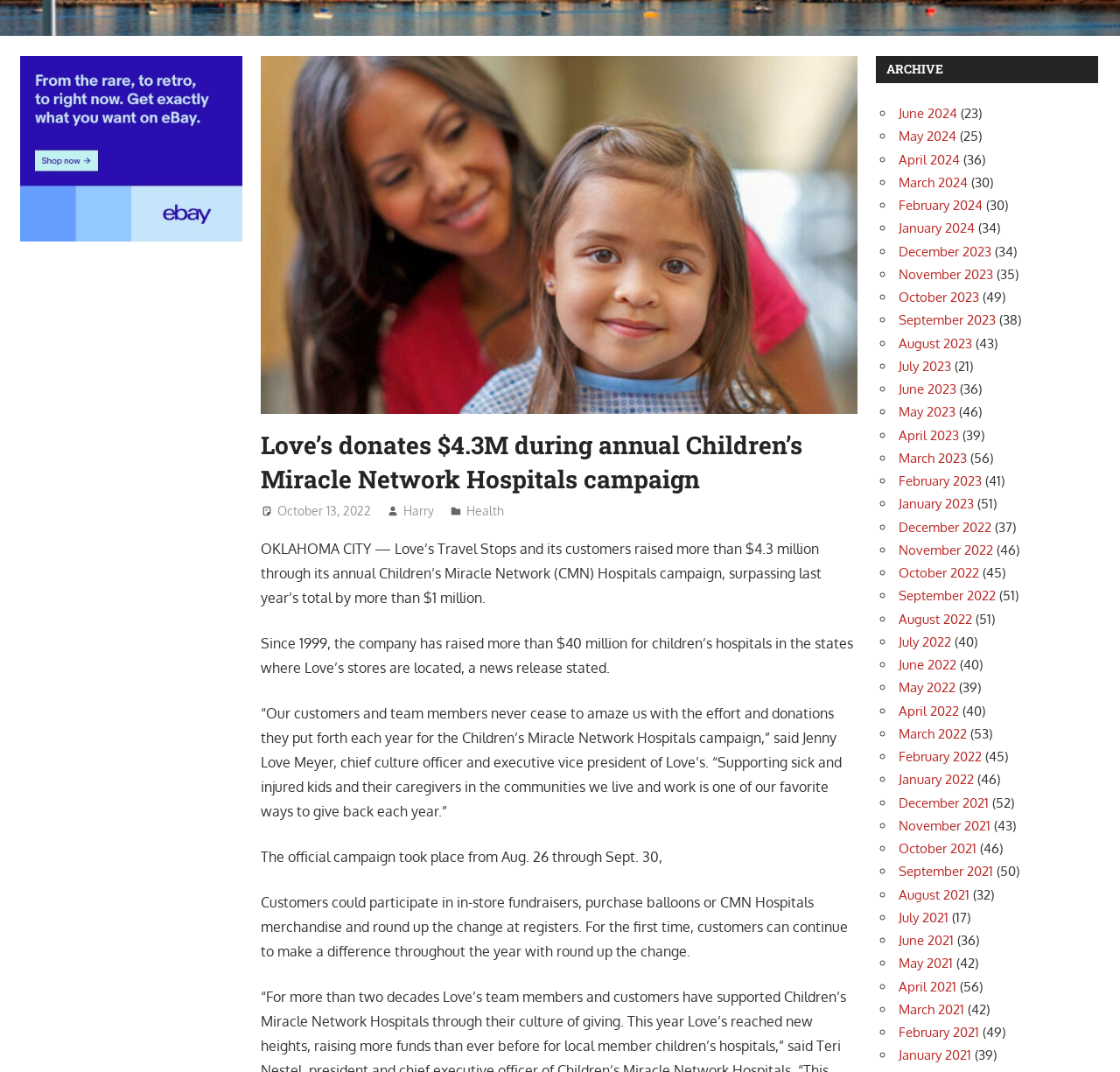Locate the bounding box of the UI element with the following description: "October 13, 2022".

[0.248, 0.47, 0.331, 0.484]